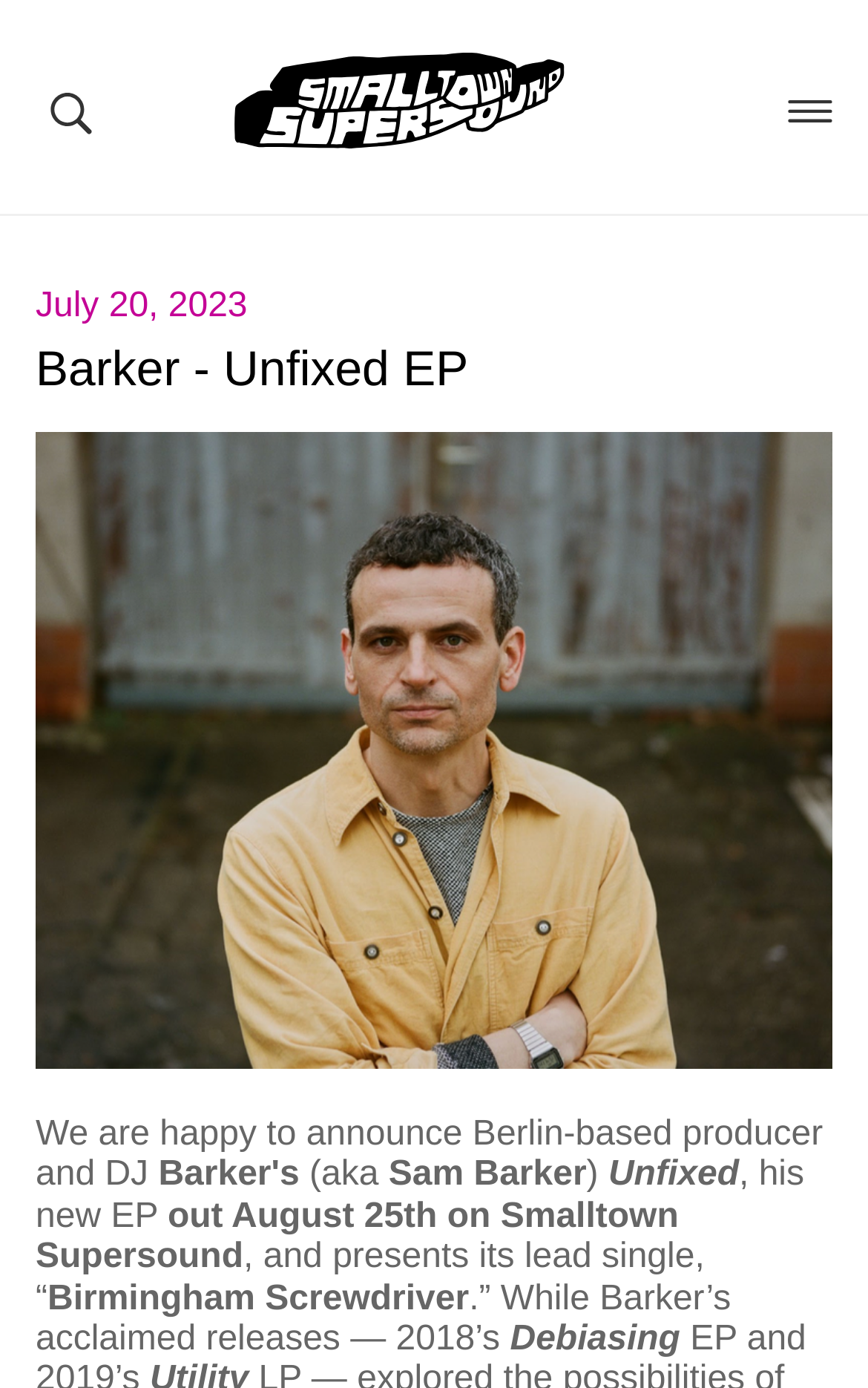Elaborate on the information and visuals displayed on the webpage.

The webpage is about Barker's new EP, "Unfixed", which is set to be released on August 25th on Smalltown Supersound. At the top left, there is a textbox and a button. On the top right, there is a SmalltownSupersound logo, which is a link, accompanied by an image. Next to it, there is a "Menu" heading with an image.

Below the top section, there are five links on the left side: "NEWS", "ARTISTS", "BANDCAMP", "CONTACT", and a series of links to SmallTownSuperSound's social media profiles. On the right side, there is a prominent link to the EP, "Barker - Unfixed EP", which is accompanied by a time indicator and a heading with the same title.

Below the EP link, there is an image of the EP cover, "barker.png". The main content of the webpage is a series of static text blocks that describe the EP. The text starts with an announcement of the EP's release, followed by a brief description of the artist, Sam Barker, and his new EP, "Unfixed". The text then mentions the lead single, "Birmingham Screwdriver", and provides some background information on Barker's previous releases, including "Debiasing".